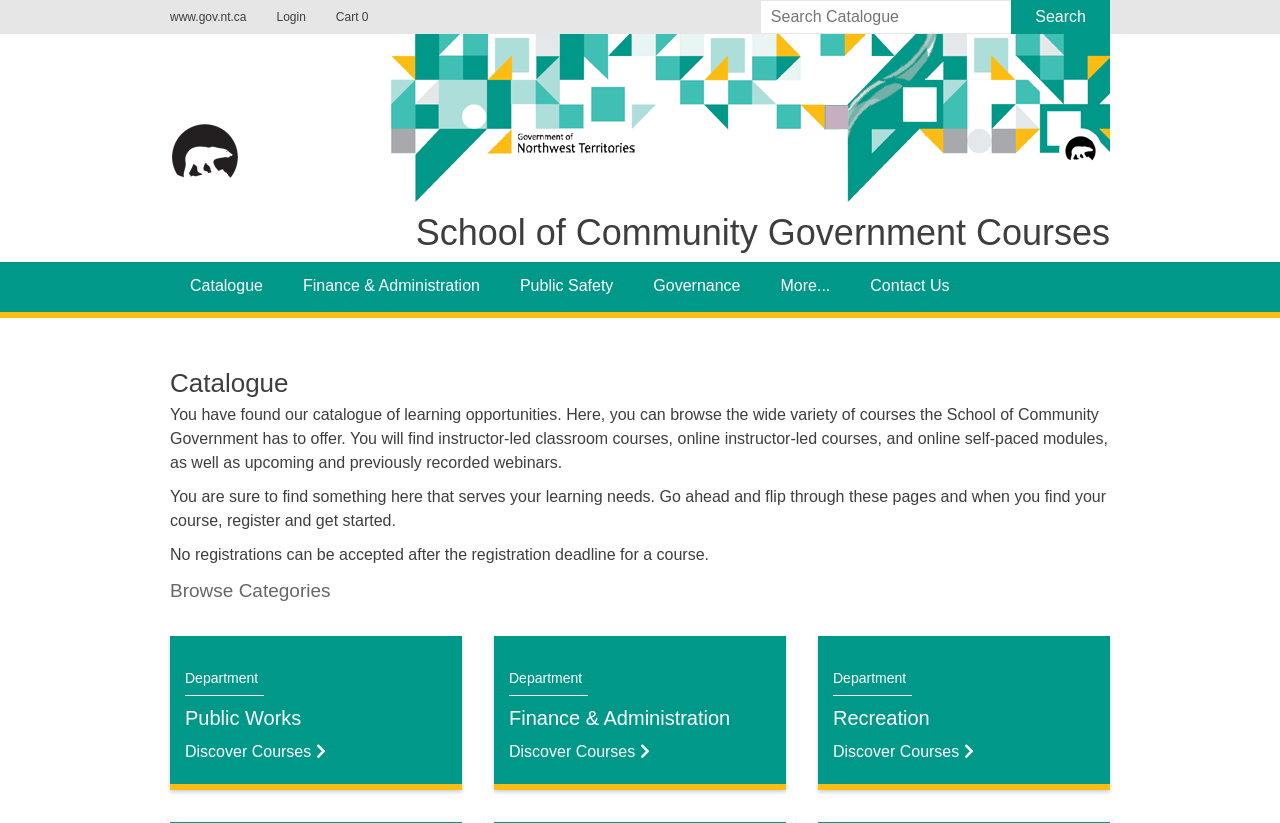What is the deadline for course registration?
Please answer the question with a single word or phrase, referencing the image.

Before the registration deadline